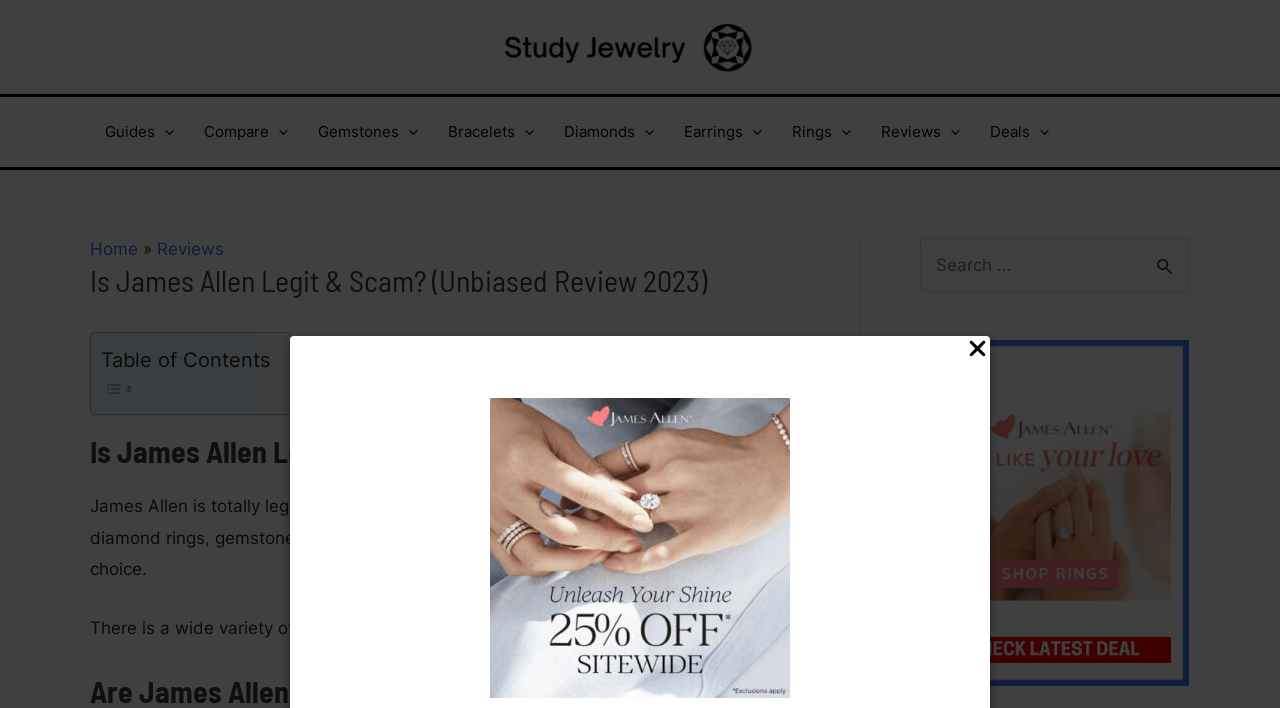Highlight the bounding box coordinates of the element that should be clicked to carry out the following instruction: "Toggle the 'Guides Menu'". The coordinates must be given as four float numbers ranging from 0 to 1, i.e., [left, top, right, bottom].

[0.07, 0.137, 0.148, 0.236]